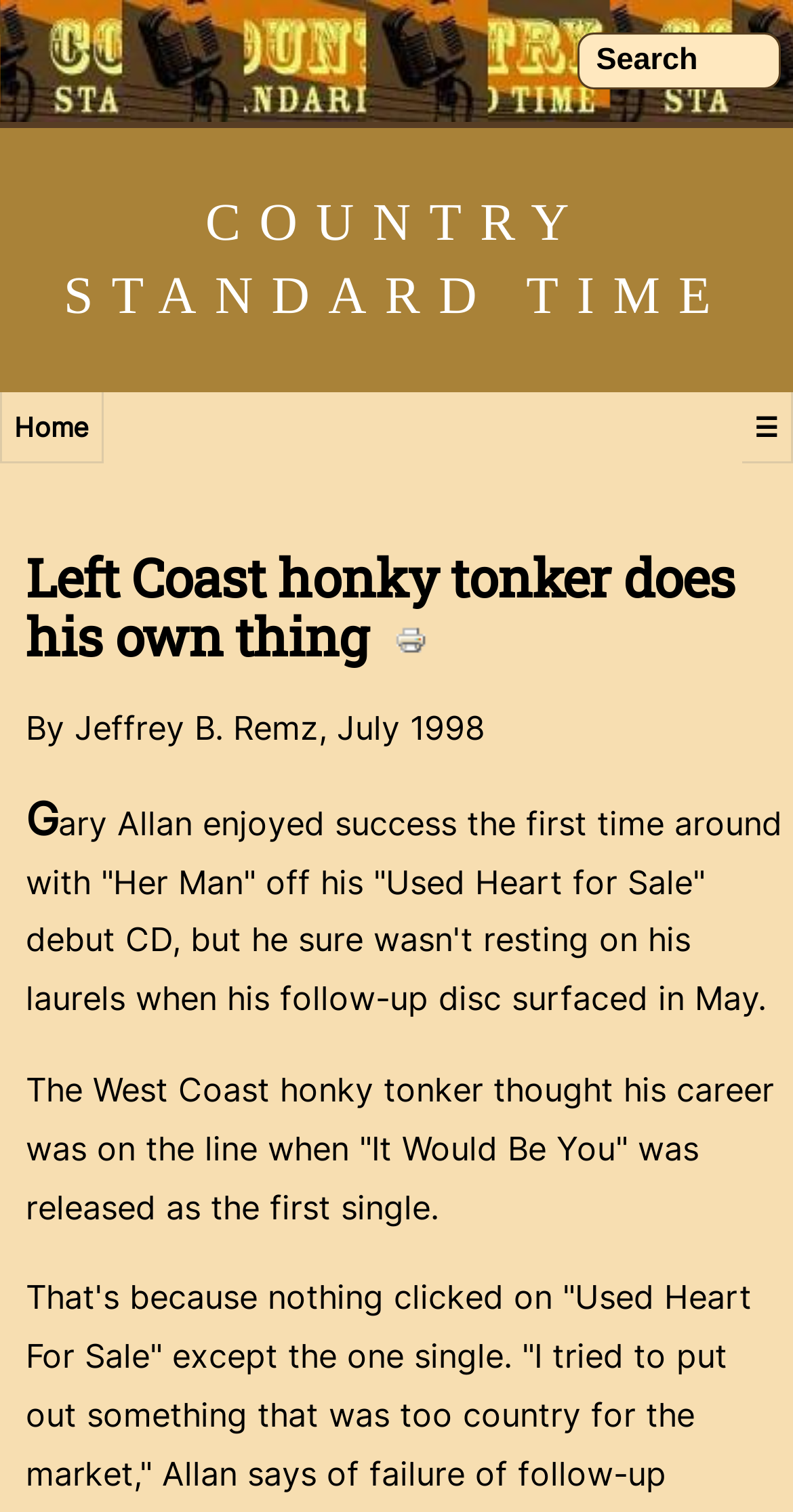From the webpage screenshot, predict the bounding box coordinates (top-left x, top-left y, bottom-right x, bottom-right y) for the UI element described here: COUNTRY STANDARD TIME

[0.08, 0.127, 0.92, 0.215]